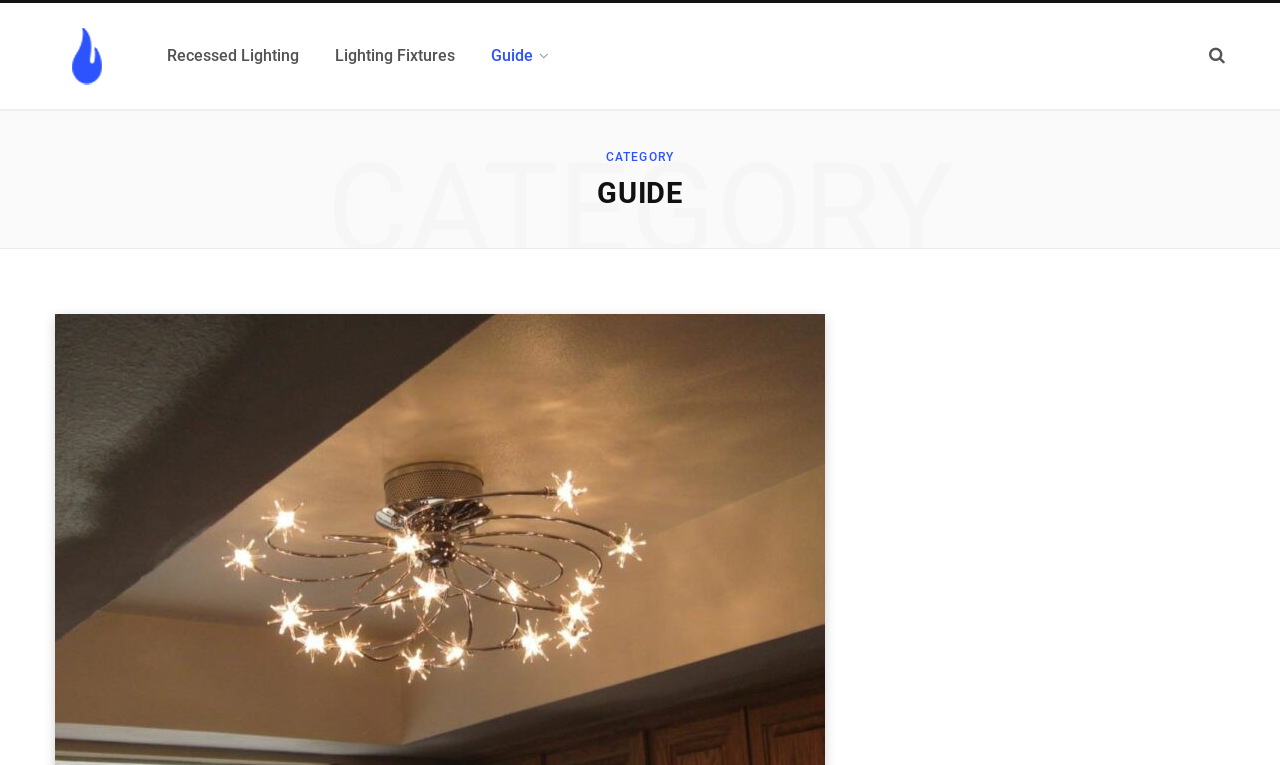How many links are there in the top navigation bar?
Based on the image, respond with a single word or phrase.

4